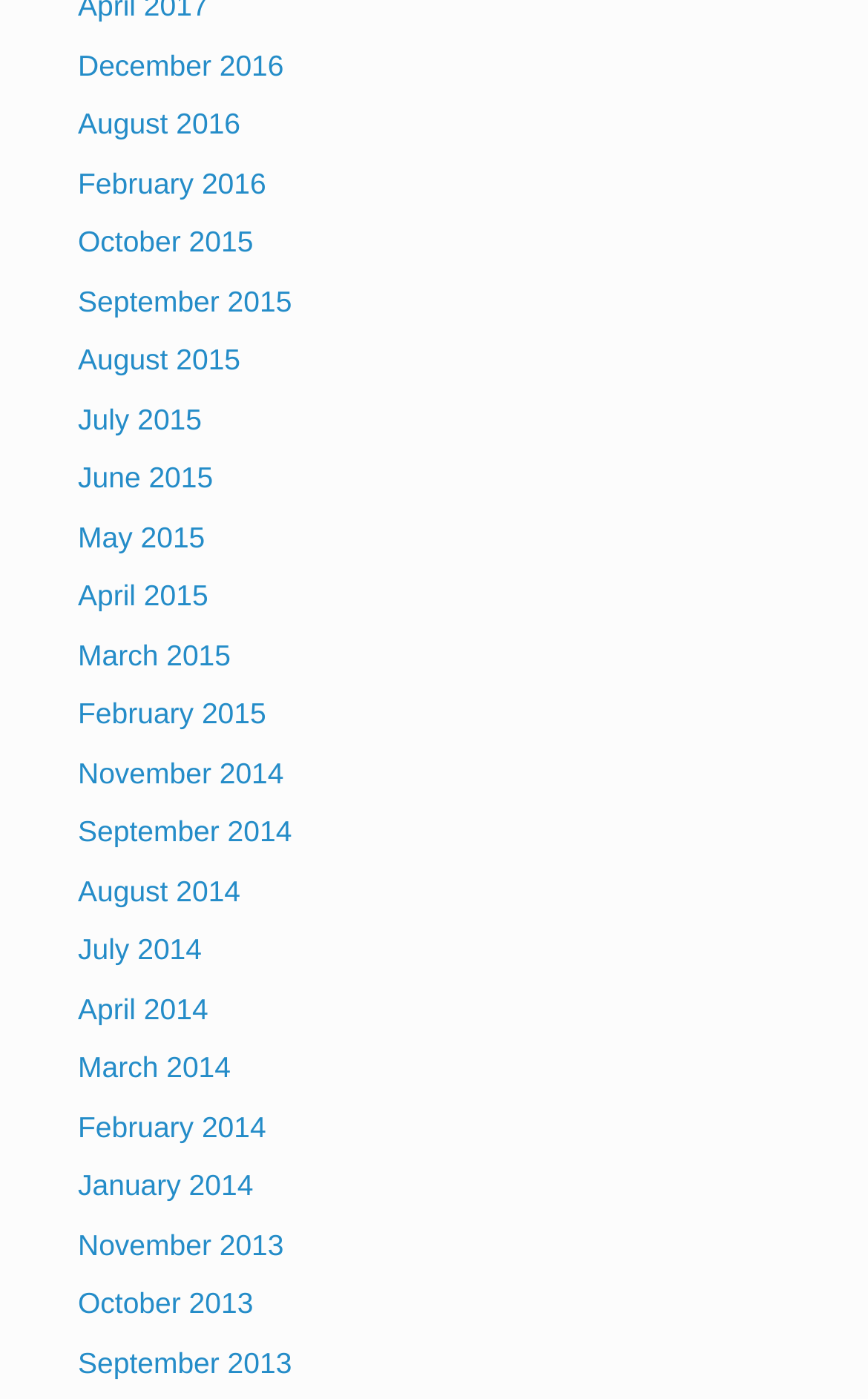Find and specify the bounding box coordinates that correspond to the clickable region for the instruction: "view August 2016".

[0.09, 0.077, 0.277, 0.1]